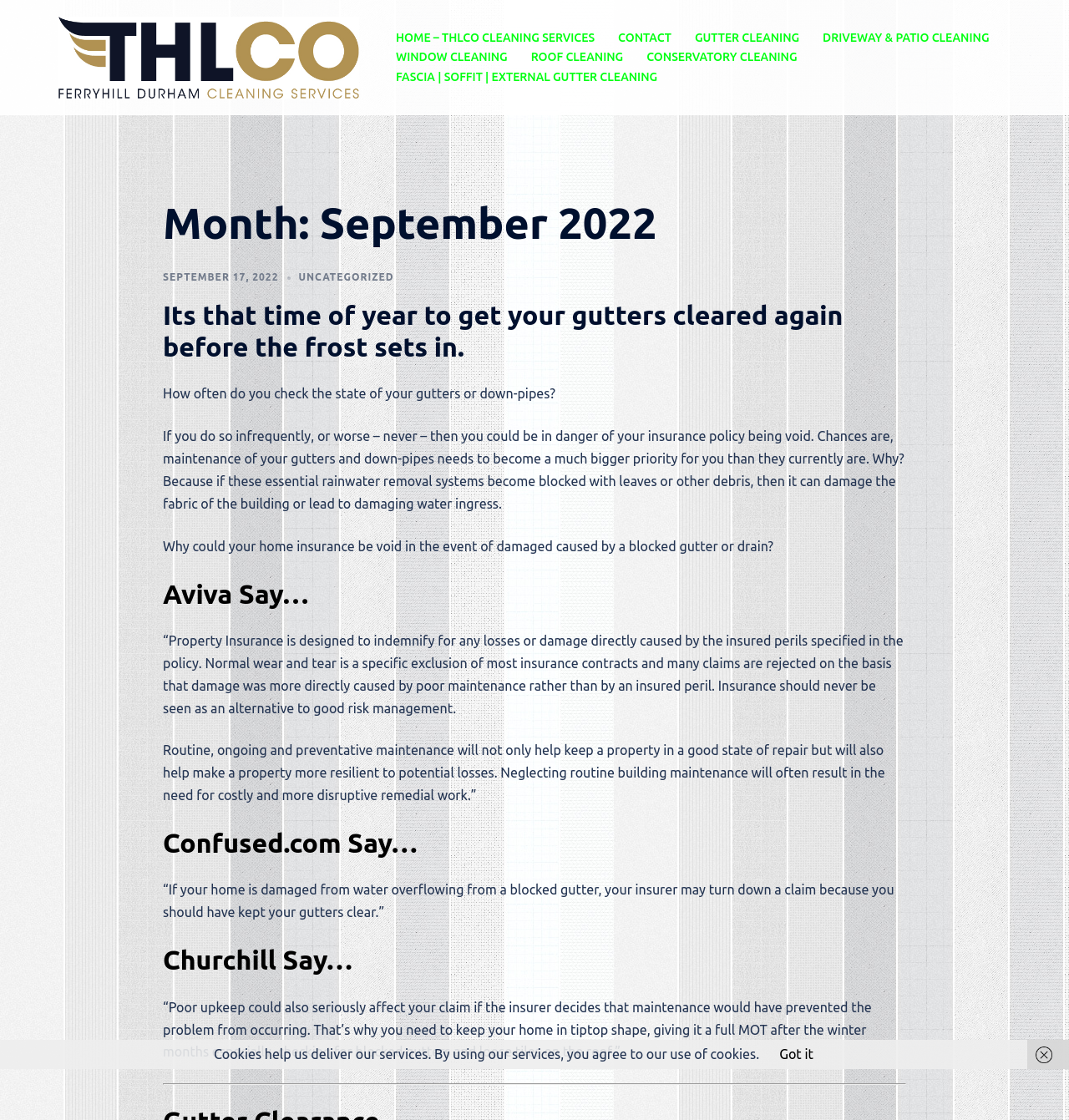Please give a short response to the question using one word or a phrase:
What is the recommended frequency for gutter cleaning?

Before frost sets in